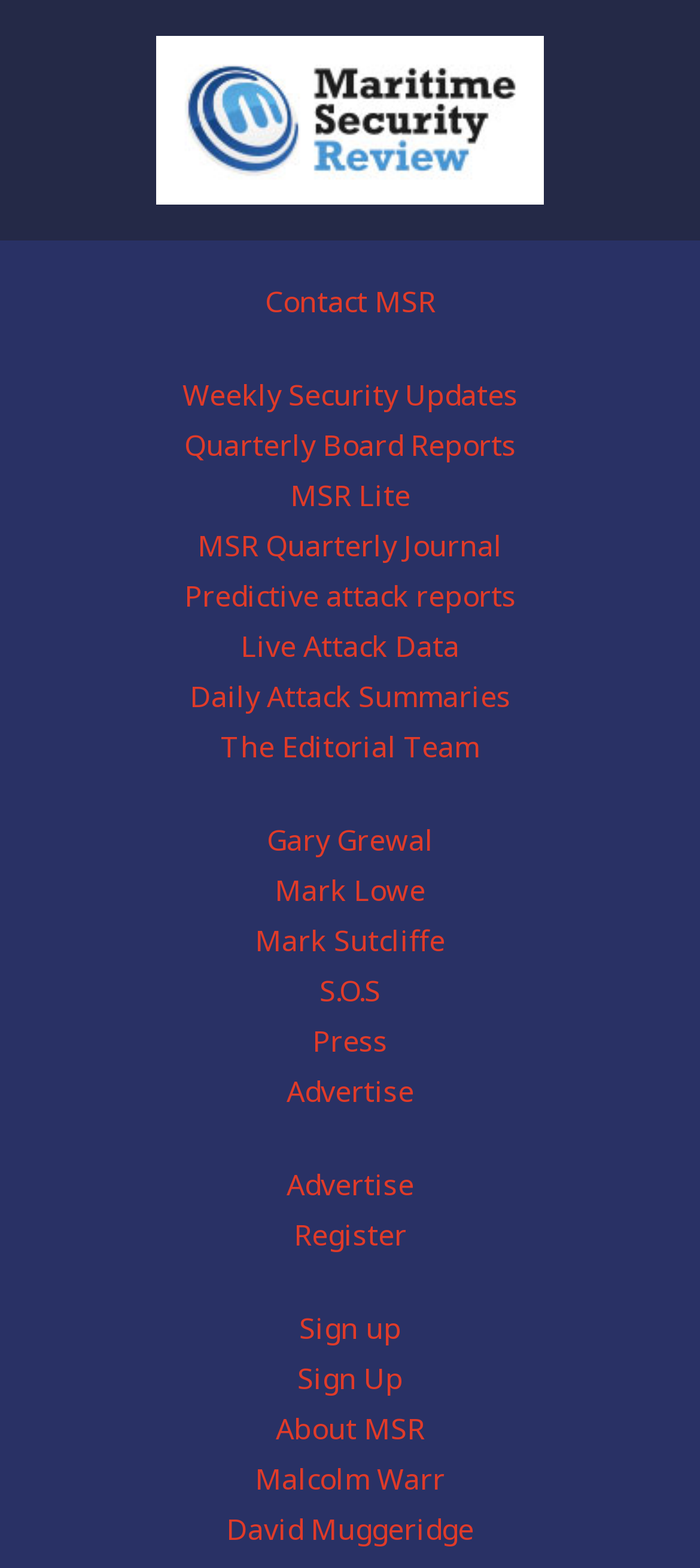Highlight the bounding box of the UI element that corresponds to this description: "parent_node: FRIENDS OF BEAVERKILL COMMUNITY".

None